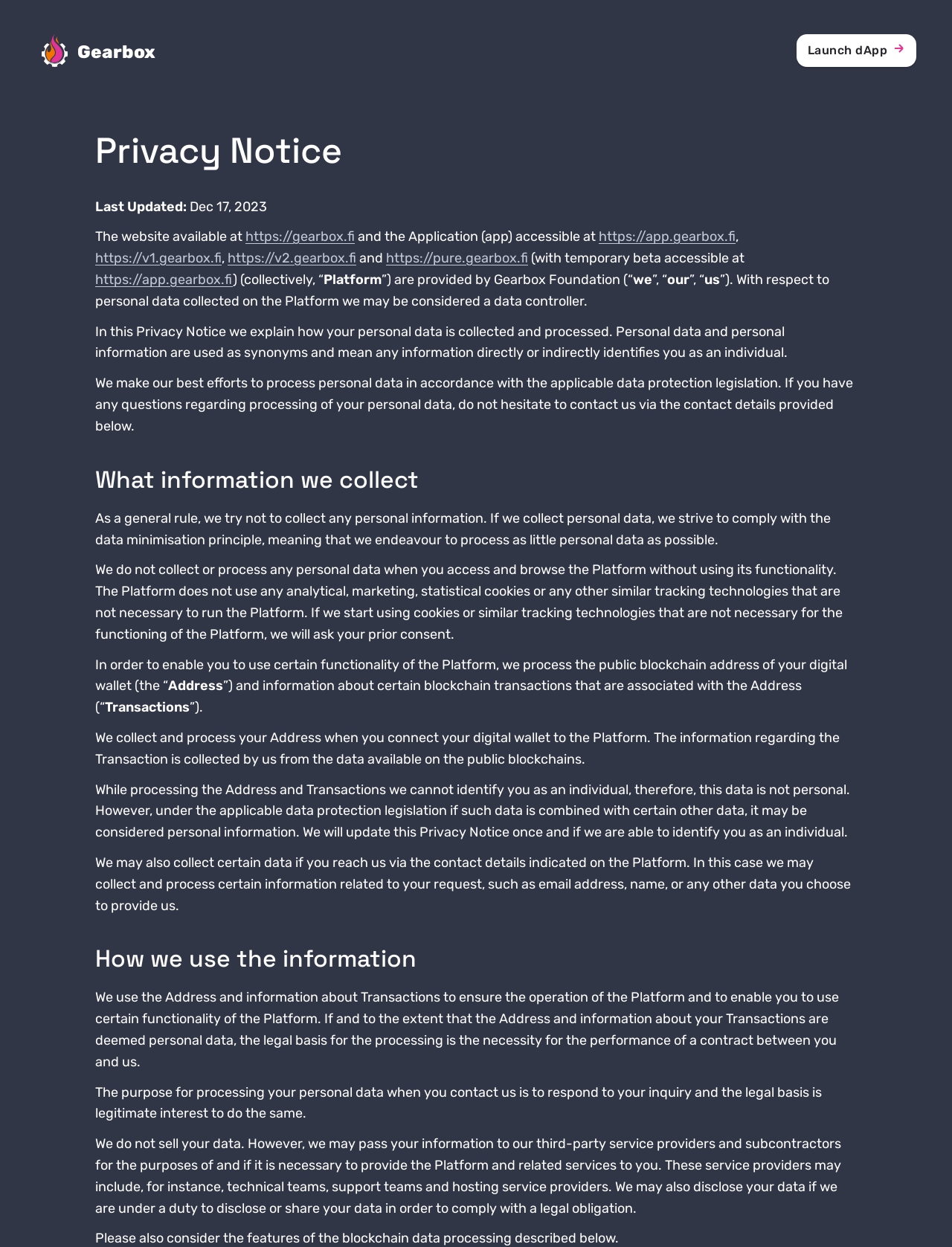Using the provided element description, identify the bounding box coordinates as (top-left x, top-left y, bottom-right x, bottom-right y). Ensure all values are between 0 and 1. Description: How we use the information

[0.1, 0.757, 0.438, 0.781]